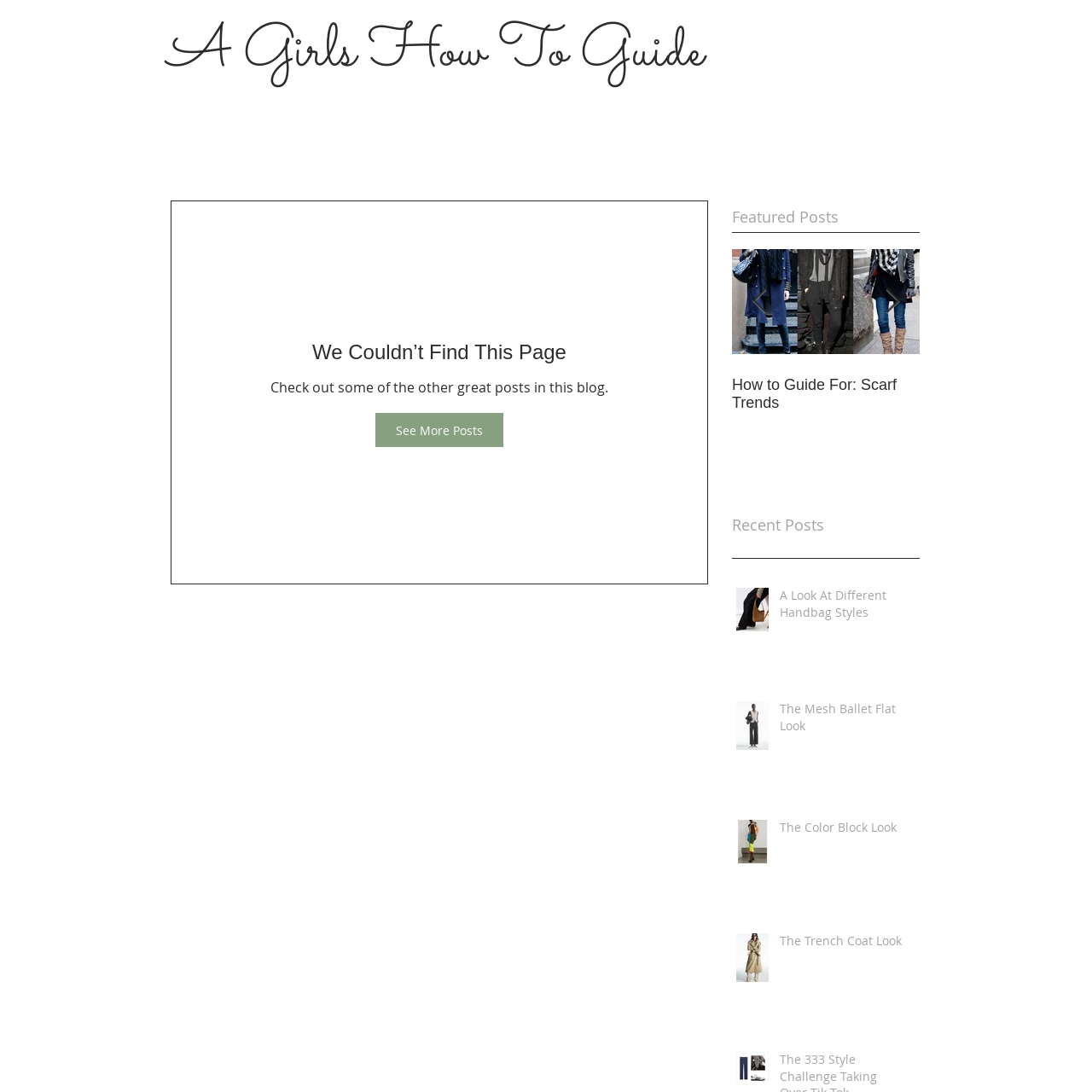Give a detailed account of the scene depicted within the red boundary.

This image is associated with the blog post titled "How to Guide for: Everything Fur." It likely features a visual representation or emblematic graphic relevant to this topic, which may encompass aspects of fashion or styling related to fur garments. This guide suggests a focus on the latest trends, tips, or best practices for incorporating fur into one’s wardrobe, ideal for fashion enthusiasts seeking inspiration or advice. The post may include additional insights or recommendations on fur usage, suitable for various occasions and styles.